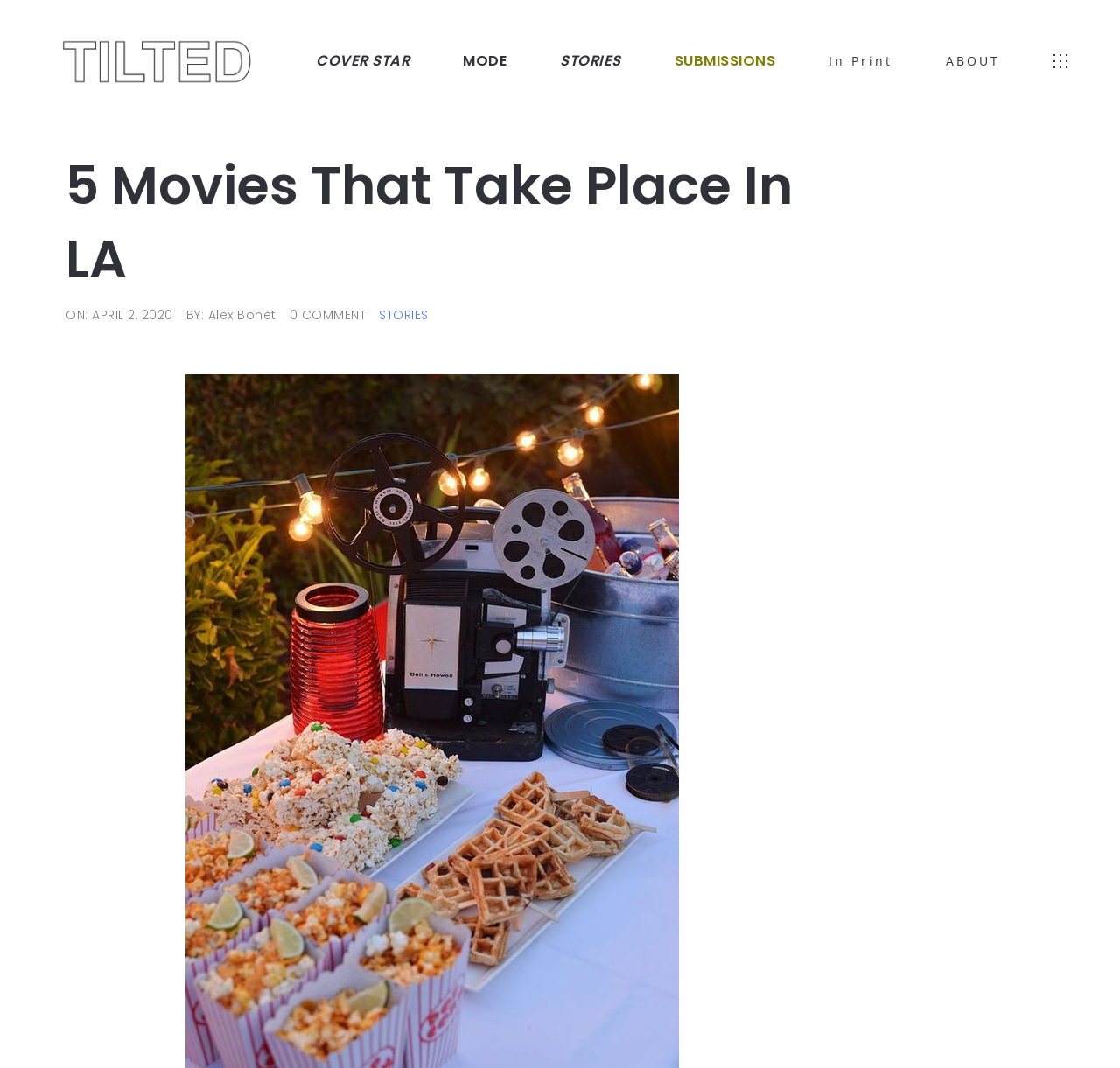Who is the author of the article?
Answer with a single word or short phrase according to what you see in the image.

Alex Bonet